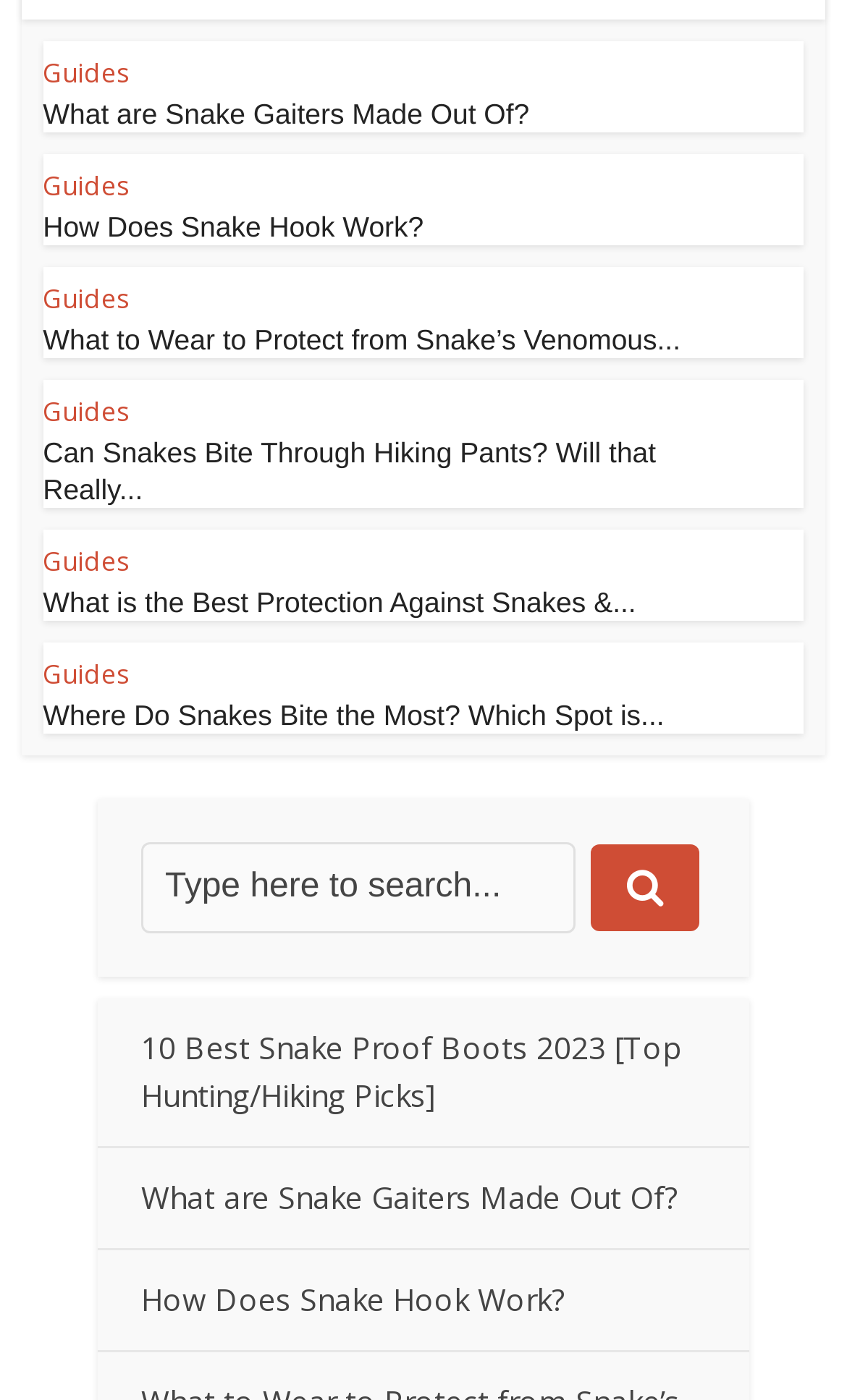Please determine the bounding box coordinates of the clickable area required to carry out the following instruction: "Click on '10 Best Snake Proof Boots 2023 [Top Hunting/Hiking Picks]' link". The coordinates must be four float numbers between 0 and 1, represented as [left, top, right, bottom].

[0.167, 0.733, 0.803, 0.796]